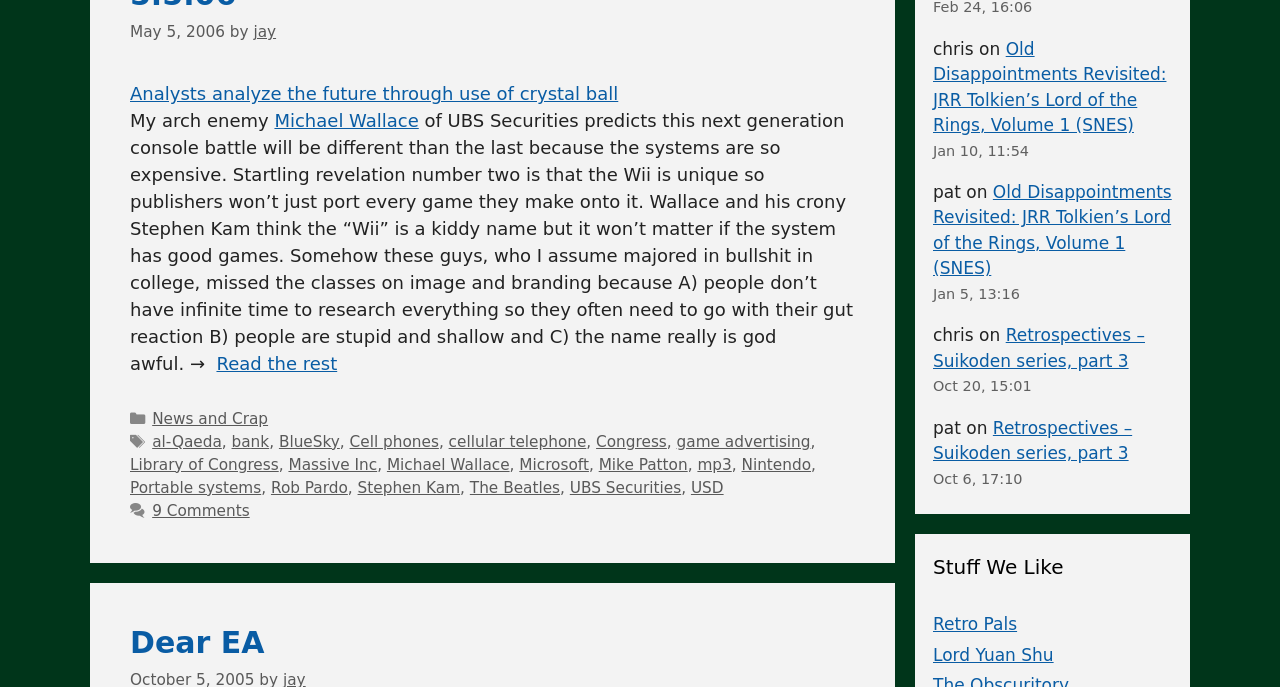Look at the image and answer the question in detail:
What is the name of the console being discussed?

The name of the console being discussed is 'Wii' as mentioned in the text 'Wallace and his crony Stephen Kam think the “Wii” is a kiddy name'.